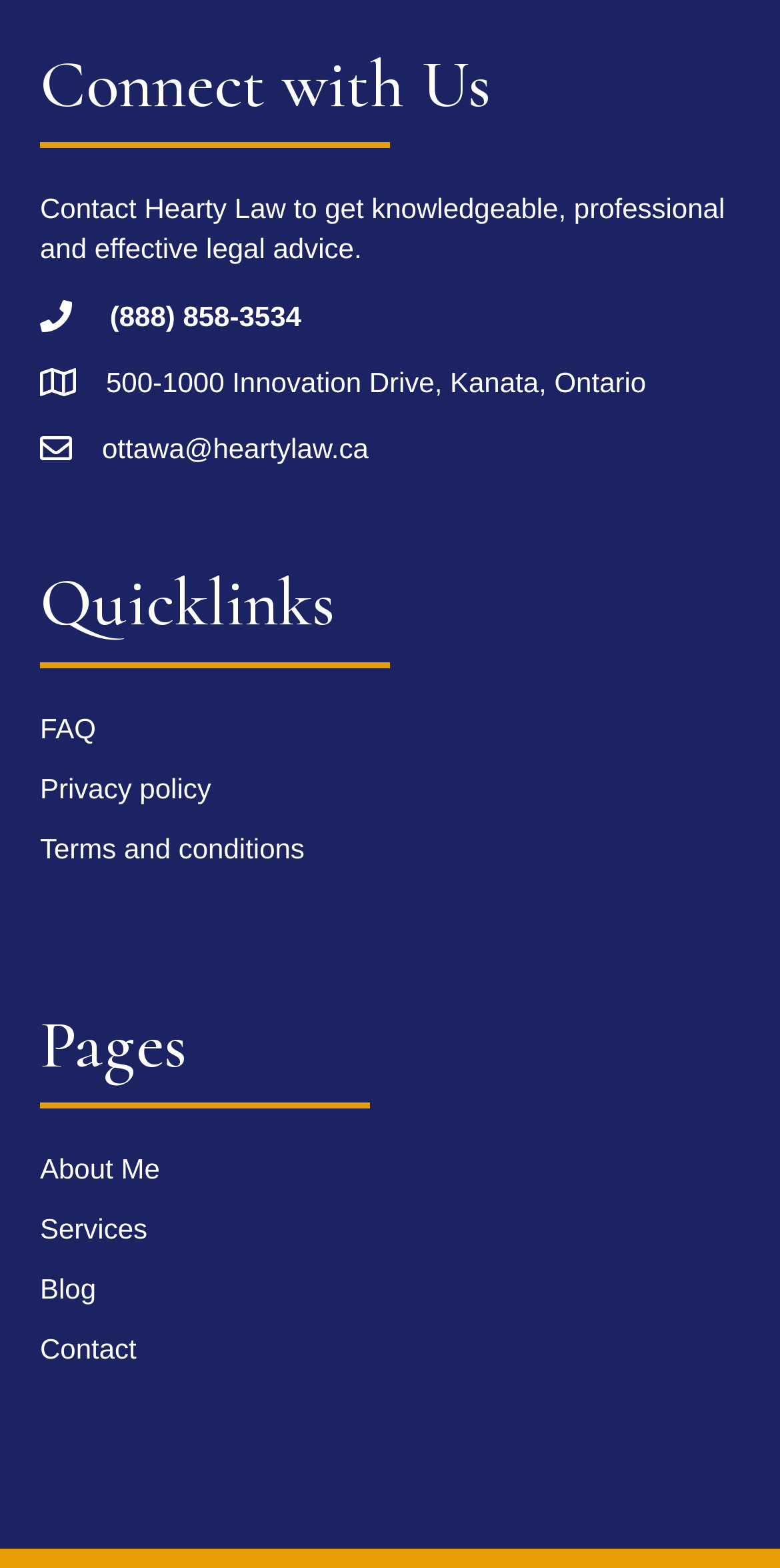Identify the bounding box coordinates of the element to click to follow this instruction: 'Get directions to the office'. Ensure the coordinates are four float values between 0 and 1, provided as [left, top, right, bottom].

[0.136, 0.231, 0.828, 0.257]